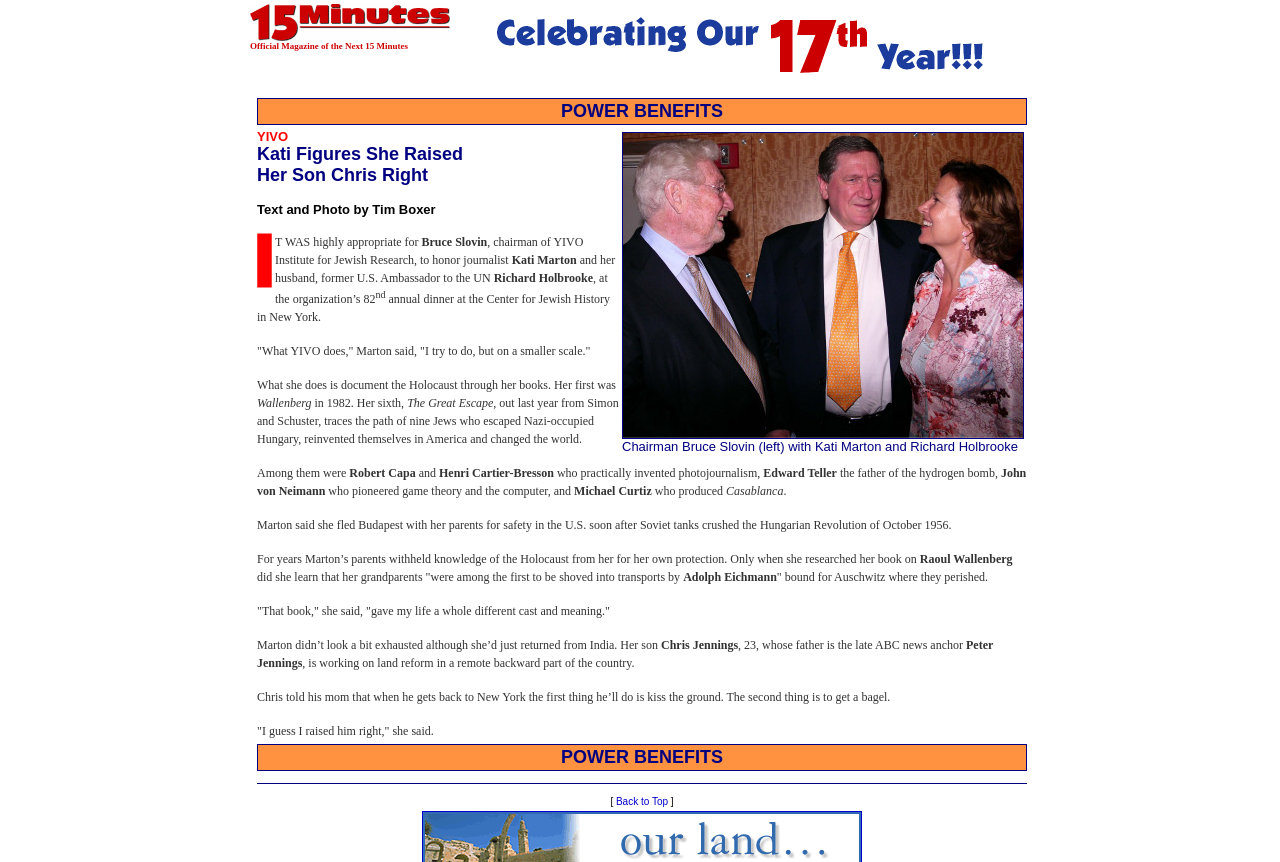Determine the bounding box of the UI element mentioned here: "Back to Top". The coordinates must be in the format [left, top, right, bottom] with values ranging from 0 to 1.

[0.481, 0.923, 0.522, 0.936]